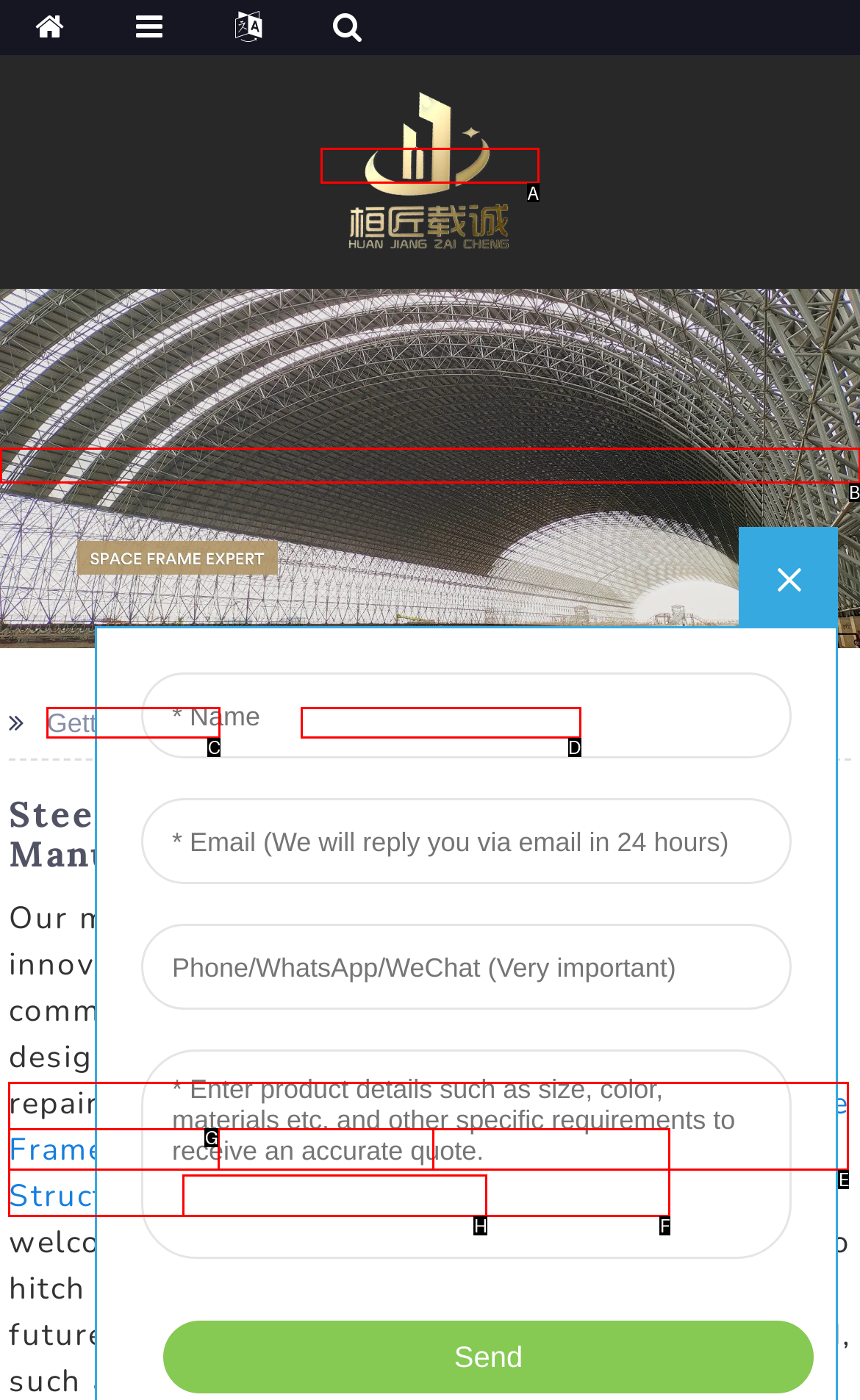Based on the choices marked in the screenshot, which letter represents the correct UI element to perform the task: View Space Frame?

B